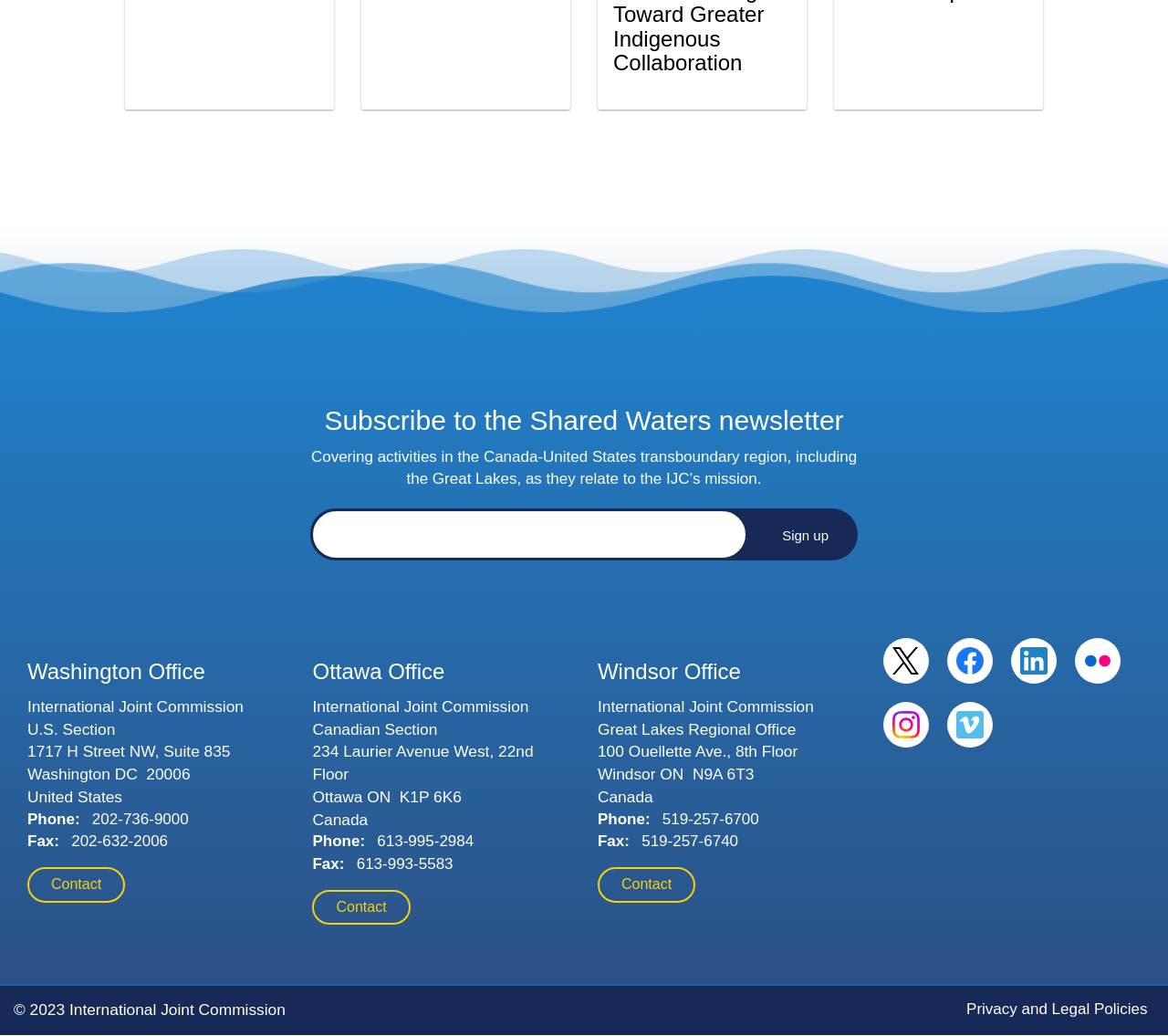Please predict the bounding box coordinates of the element's region where a click is necessary to complete the following instruction: "Enter Email Address". The coordinates should be represented by four float numbers between 0 and 1, i.e., [left, top, right, bottom].

[0.266, 0.491, 0.641, 0.541]